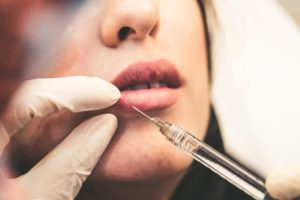What is the purpose of the procedure?
Based on the visual details in the image, please answer the question thoroughly.

The caption explains that the Botox injection is intended to enhance lip volume and improve overall facial aesthetics, reflecting the trend of using Botox to achieve youthful and fuller features.